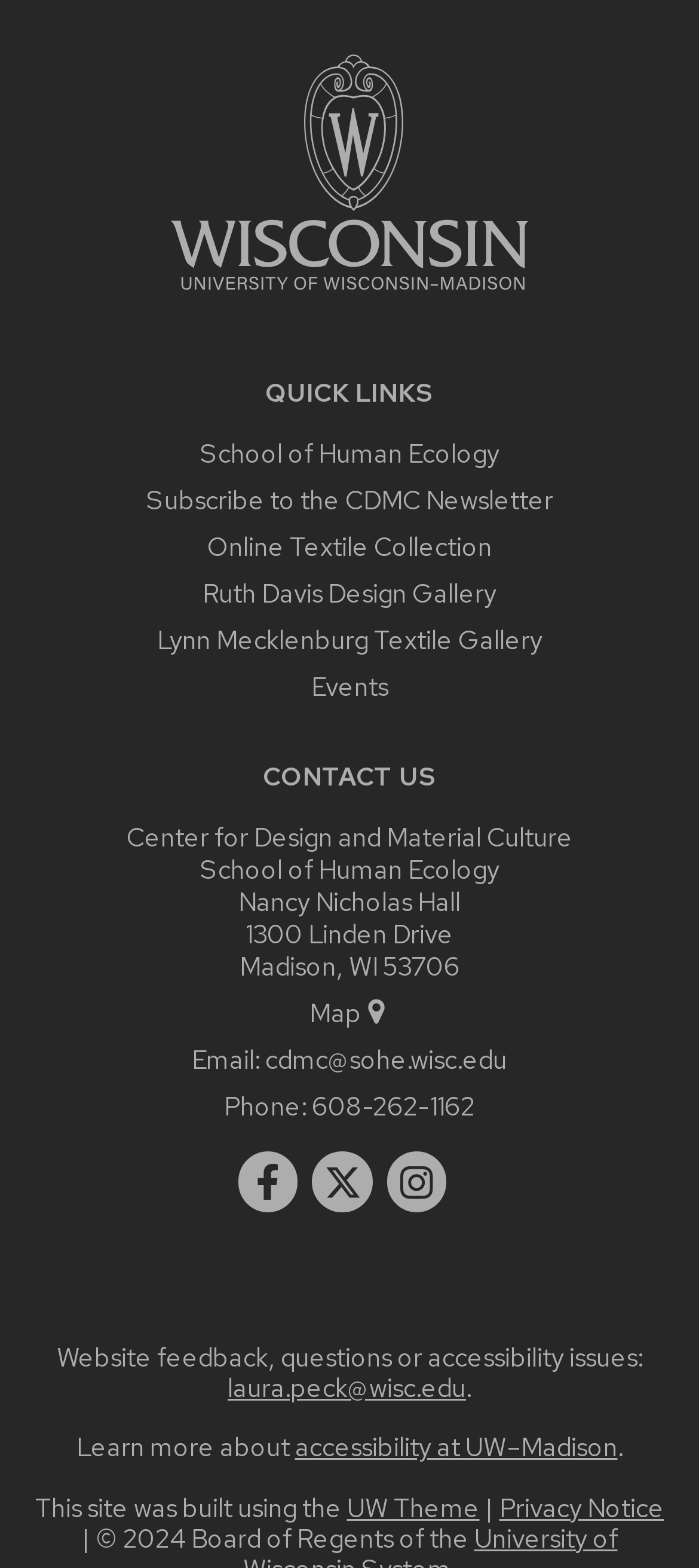Please find the bounding box coordinates for the clickable element needed to perform this instruction: "Subscribe to the CDMC Newsletter".

[0.209, 0.308, 0.791, 0.33]